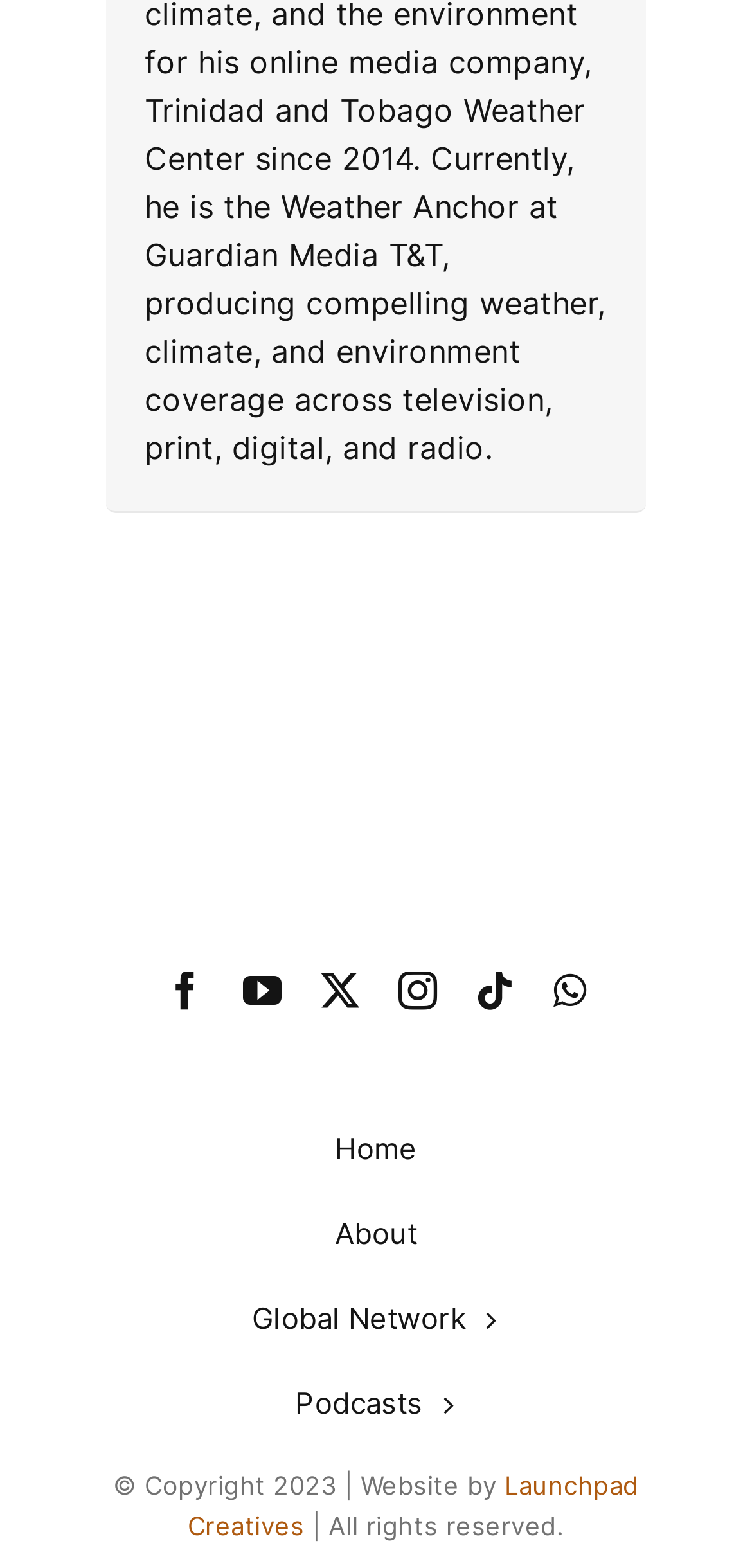Please find the bounding box coordinates of the element that you should click to achieve the following instruction: "navigate to home". The coordinates should be presented as four float numbers between 0 and 1: [left, top, right, bottom].

[0.077, 0.719, 0.923, 0.748]